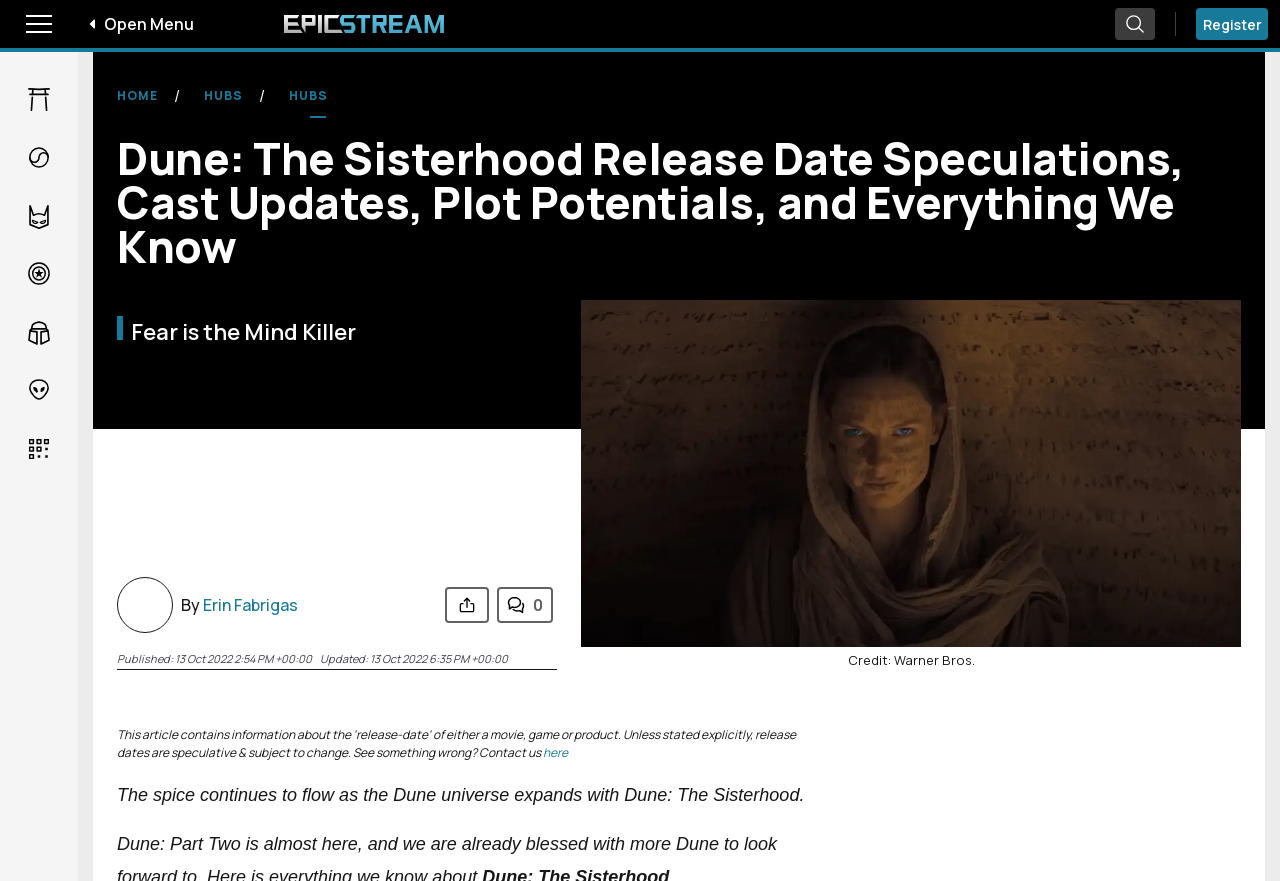Identify the bounding box for the UI element that is described as follows: "Star Wars".

[0.012, 0.35, 0.048, 0.406]